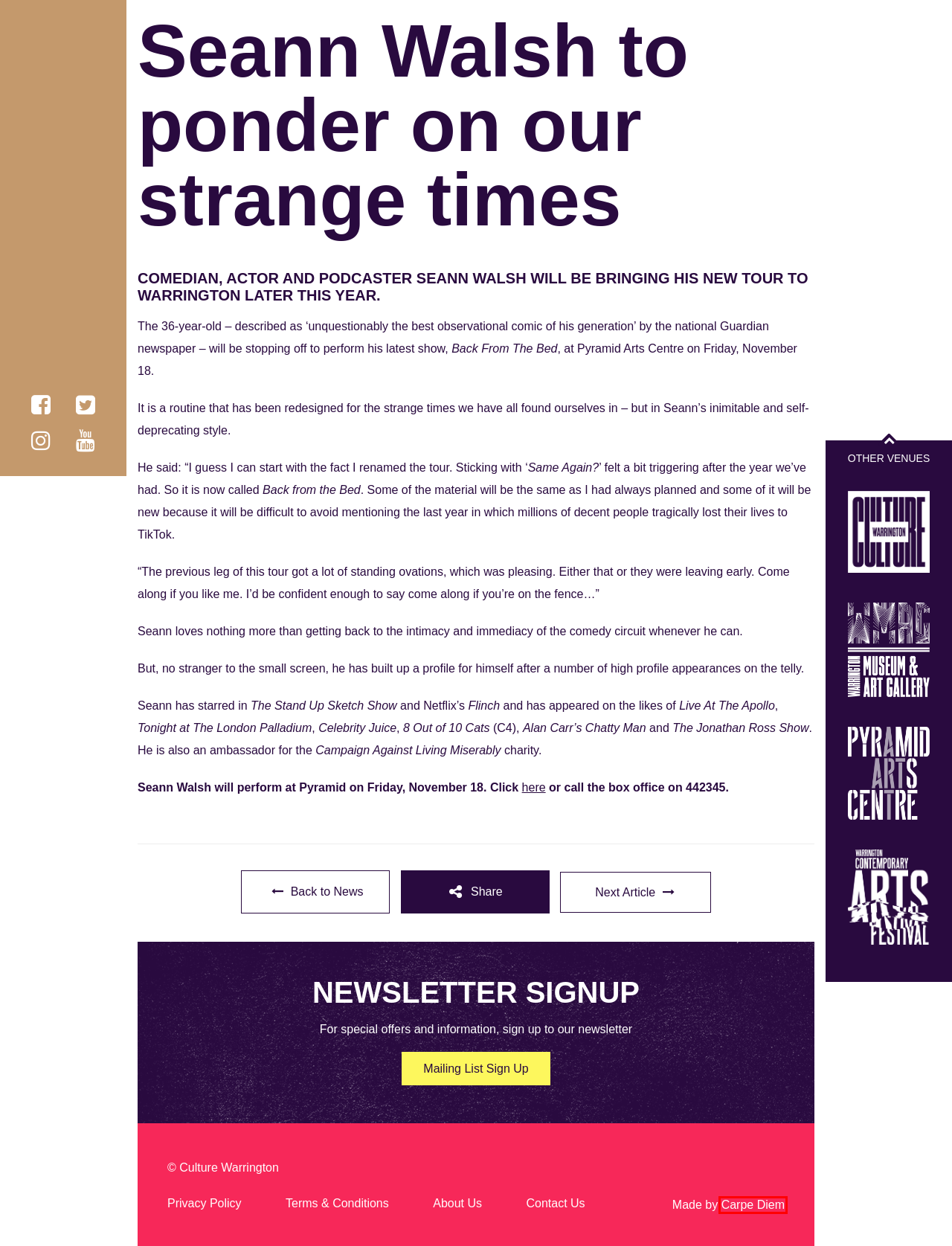View the screenshot of the webpage containing a red bounding box around a UI element. Select the most fitting webpage description for the new page shown after the element in the red bounding box is clicked. Here are the candidates:
A. Contact Us - Culture Warrington
B. About Us - Culture Warrington
C. Privacy Policy - Parr Hall
D. Welcome to Warrington Arts Festival - Warrington Contemporary Arts Festival
E. The domain name carpe-diem.co.uk is for sale
F. Paul Smith to embark on his biggest and funniest tour - Parr Hall
G. Terms & Conditions - Parr Hall
H. Newsletter - Parr Hall

E